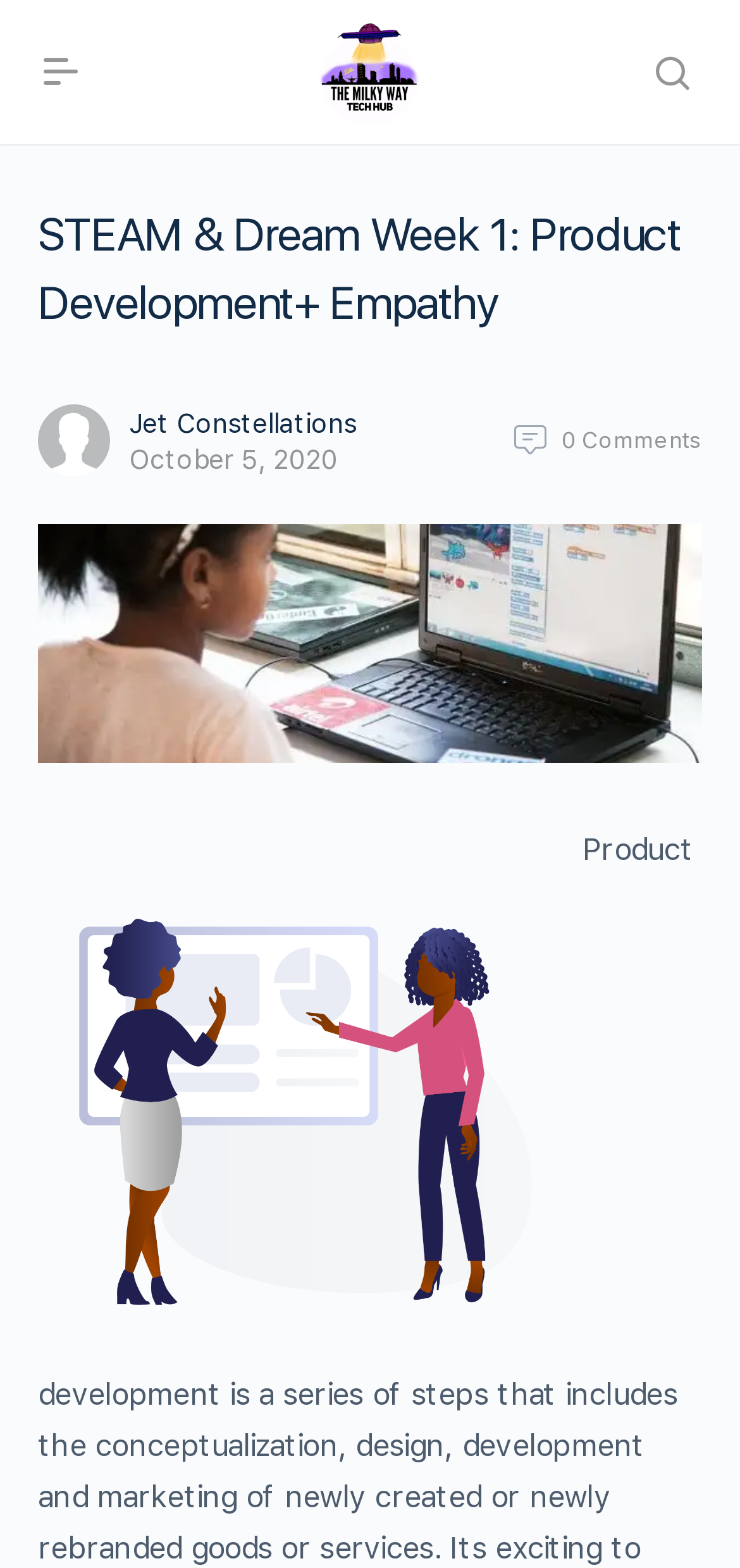Determine the main heading text of the webpage.

STEAM & Dream Week 1: Product Development+ Empathy